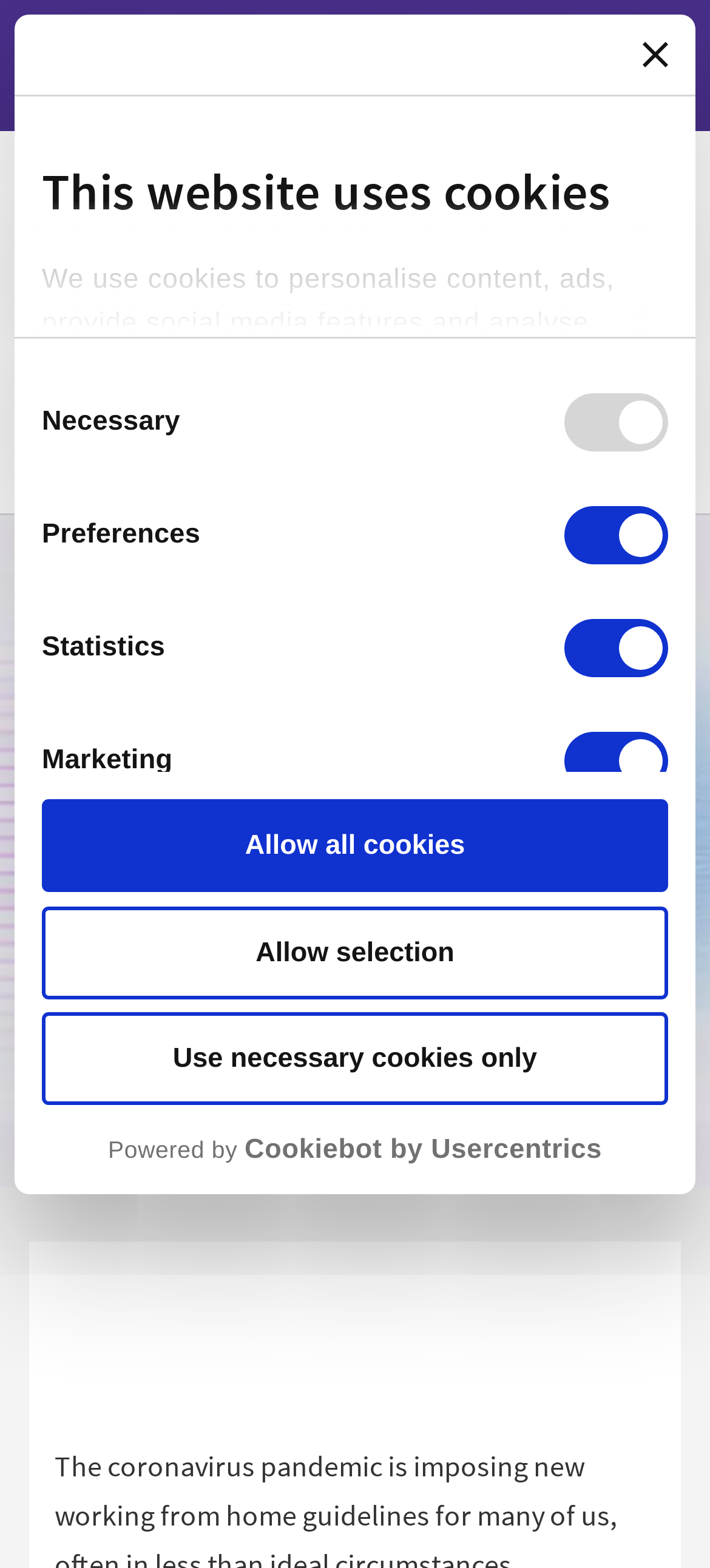Show me the bounding box coordinates of the clickable region to achieve the task as per the instruction: "Close the banner".

[0.905, 0.027, 0.941, 0.043]